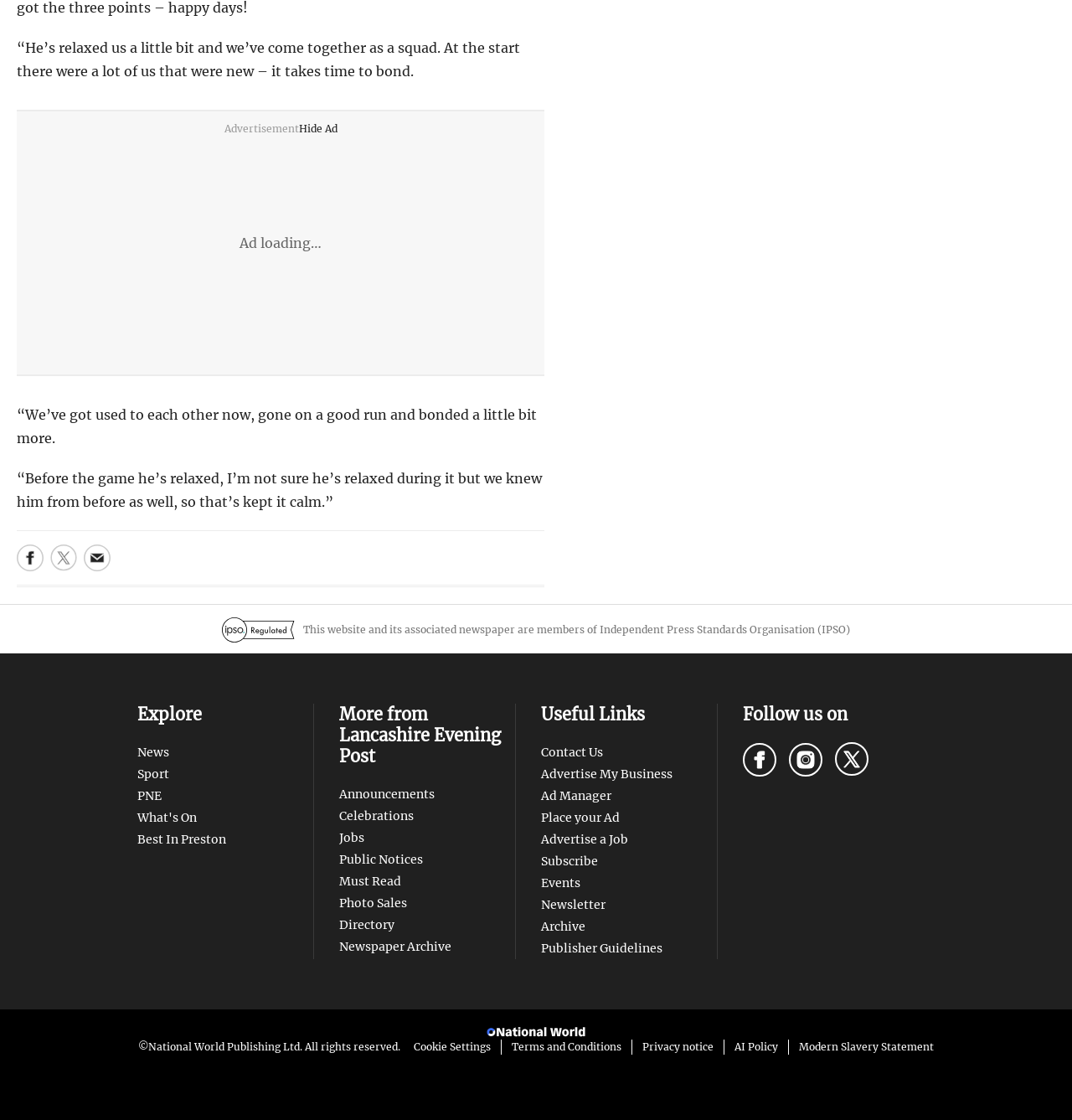What social media platforms can you follow the newspaper on?
Answer with a single word or phrase by referring to the visual content.

Facebook, Instagram, Twitter